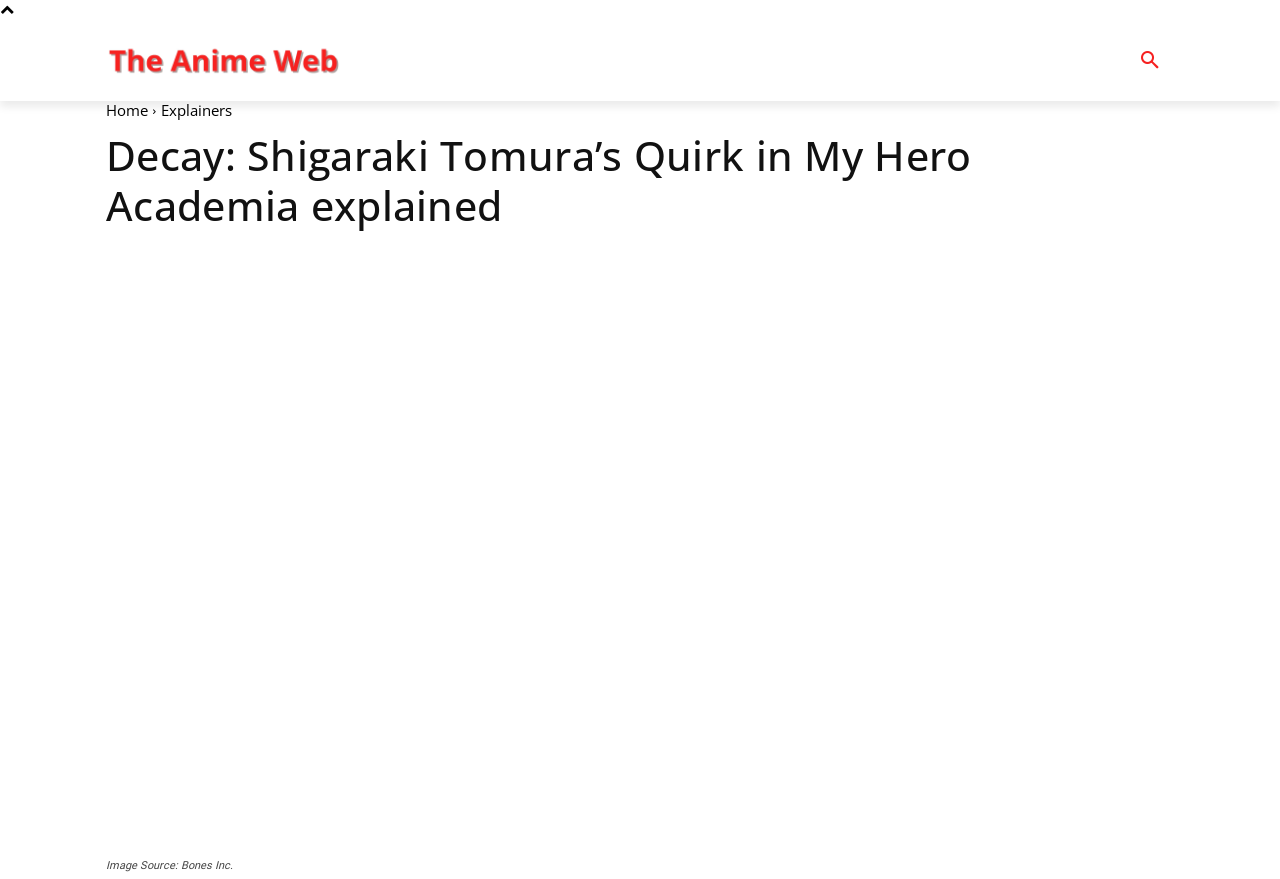Please identify the bounding box coordinates of the area that needs to be clicked to fulfill the following instruction: "Go to ABOUT page."

[0.298, 0.024, 0.358, 0.115]